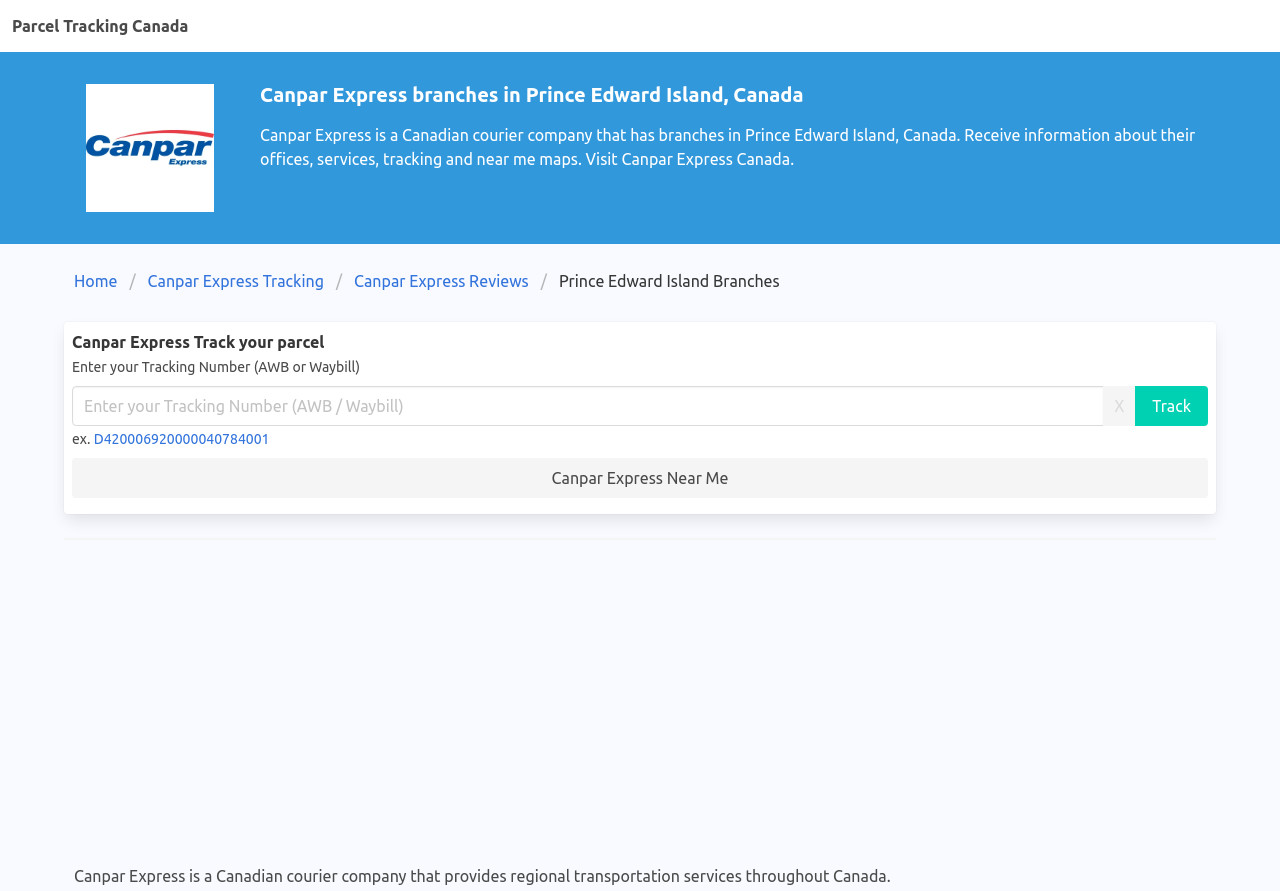Can you find the bounding box coordinates for the element to click on to achieve the instruction: "Click on Parcel Tracking Canada"?

[0.0, 0.0, 0.156, 0.058]